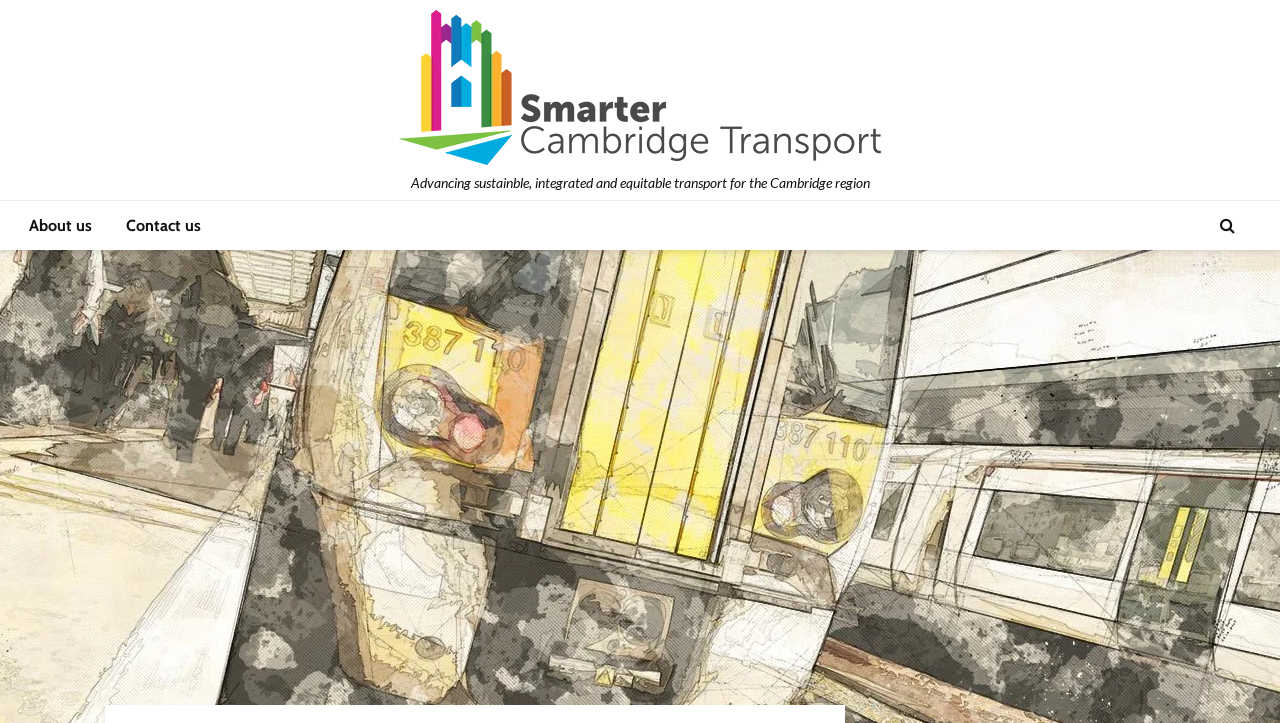Provide the bounding box coordinates of the HTML element this sentence describes: "alt="Smarter Cambridge Transport"".

[0.311, 0.103, 0.689, 0.129]